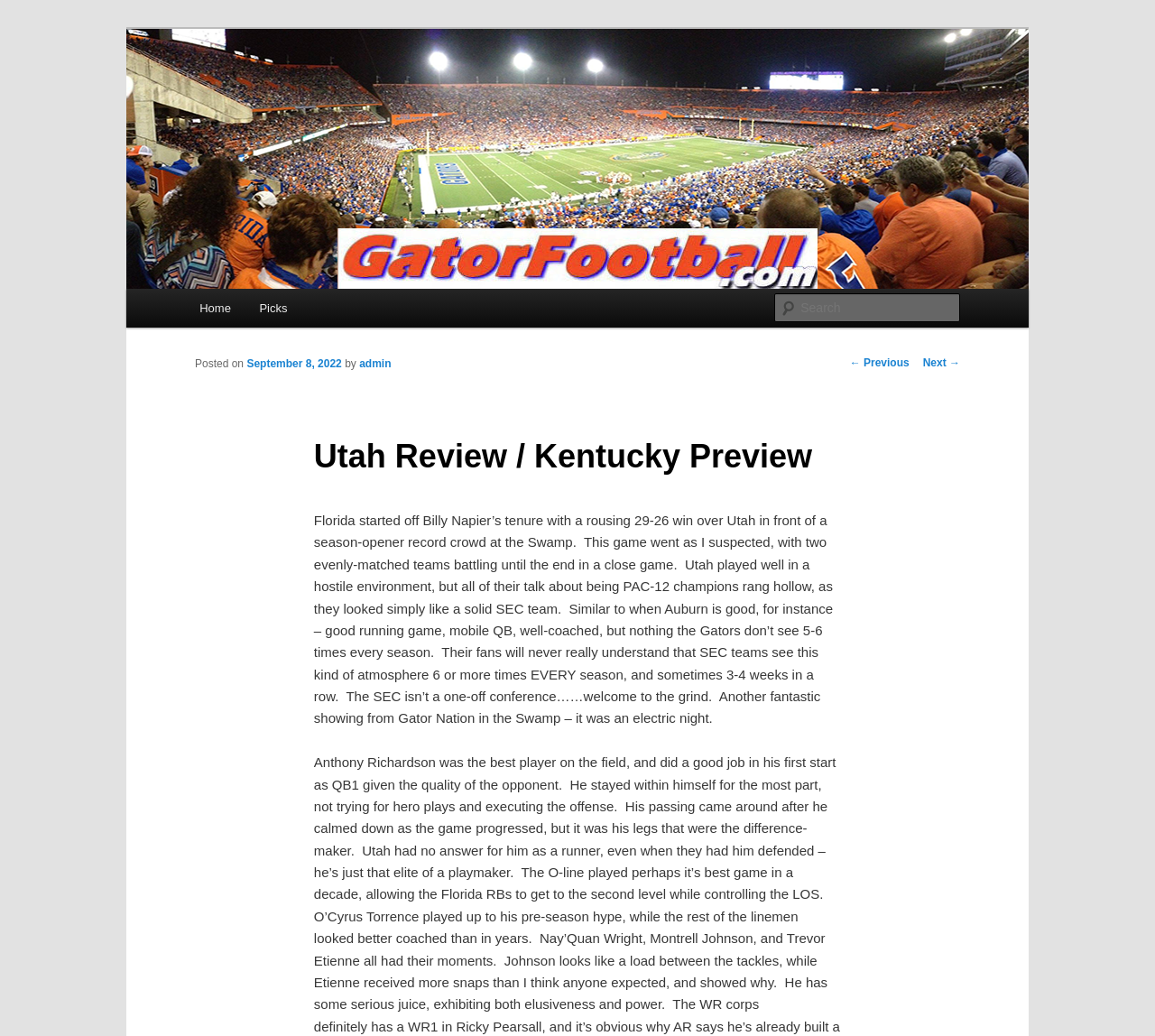From the details in the image, provide a thorough response to the question: What is the date of the article?

I determined the answer by looking at the link element with the text 'September 8, 2022' which is likely to be the publication date of the article.